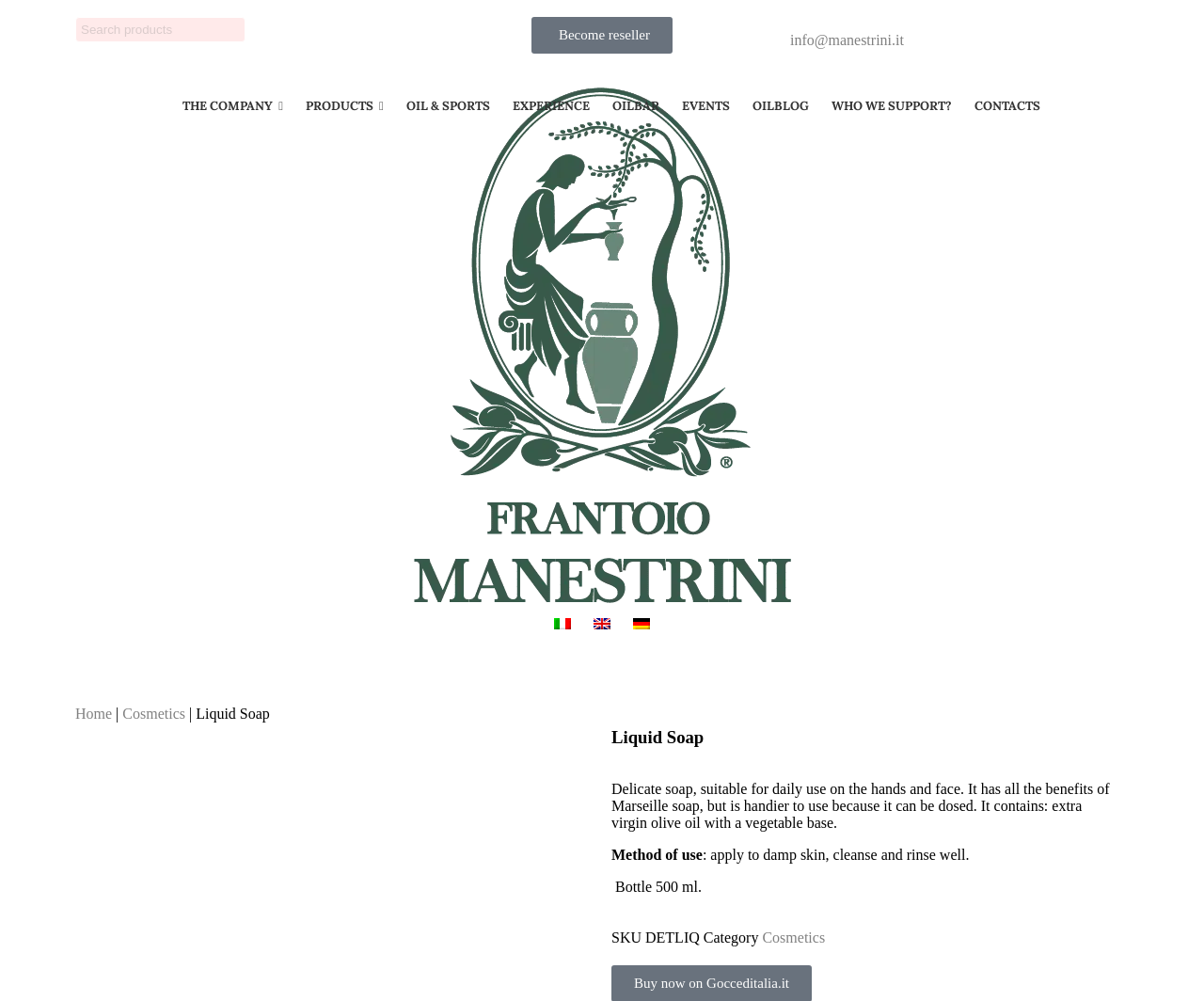What category does this product belong to?
Please provide a comprehensive and detailed answer to the question.

The category of the product is mentioned at the bottom of the webpage, which states that the product belongs to the 'Cosmetics' category. This information is provided to help customers navigate the website and find related products.